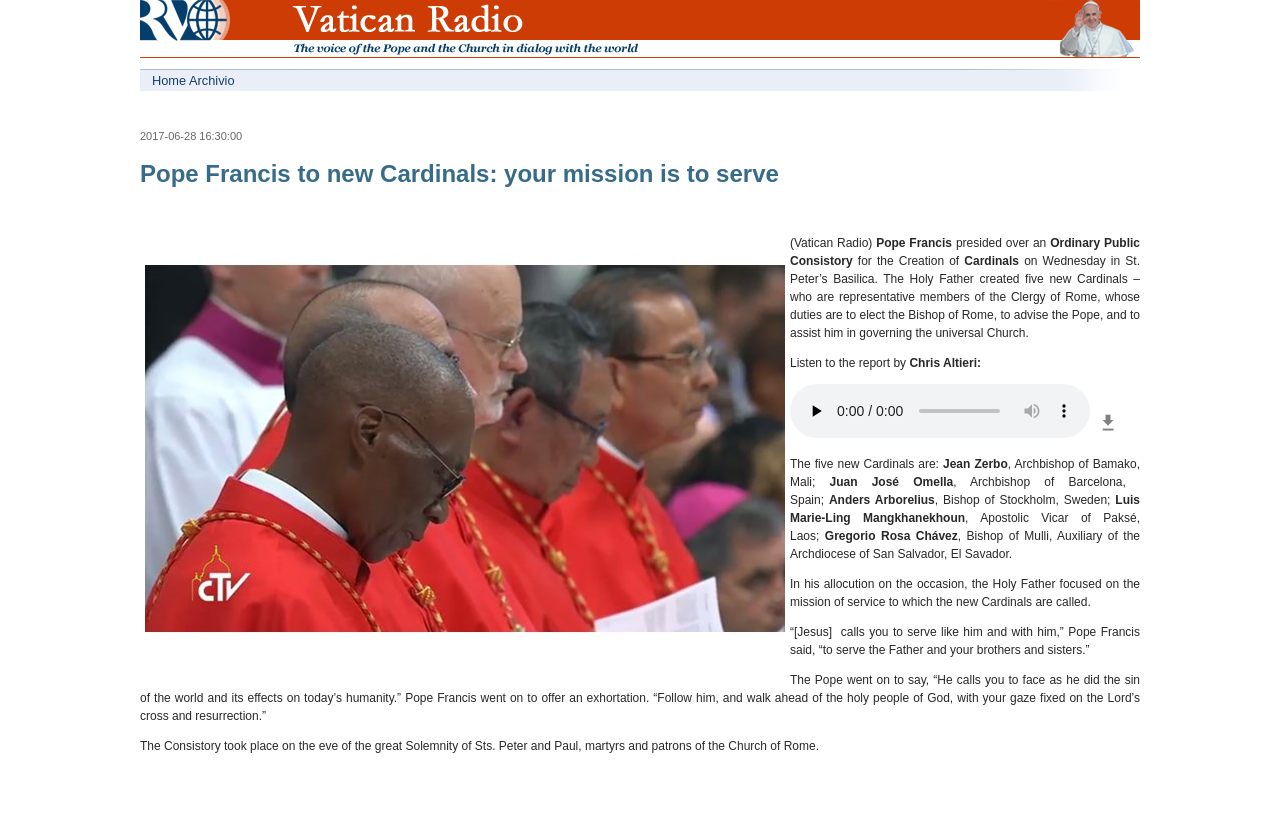What is the name of the reporter who provided the audio report?
Based on the screenshot, provide a one-word or short-phrase response.

Chris Altieri